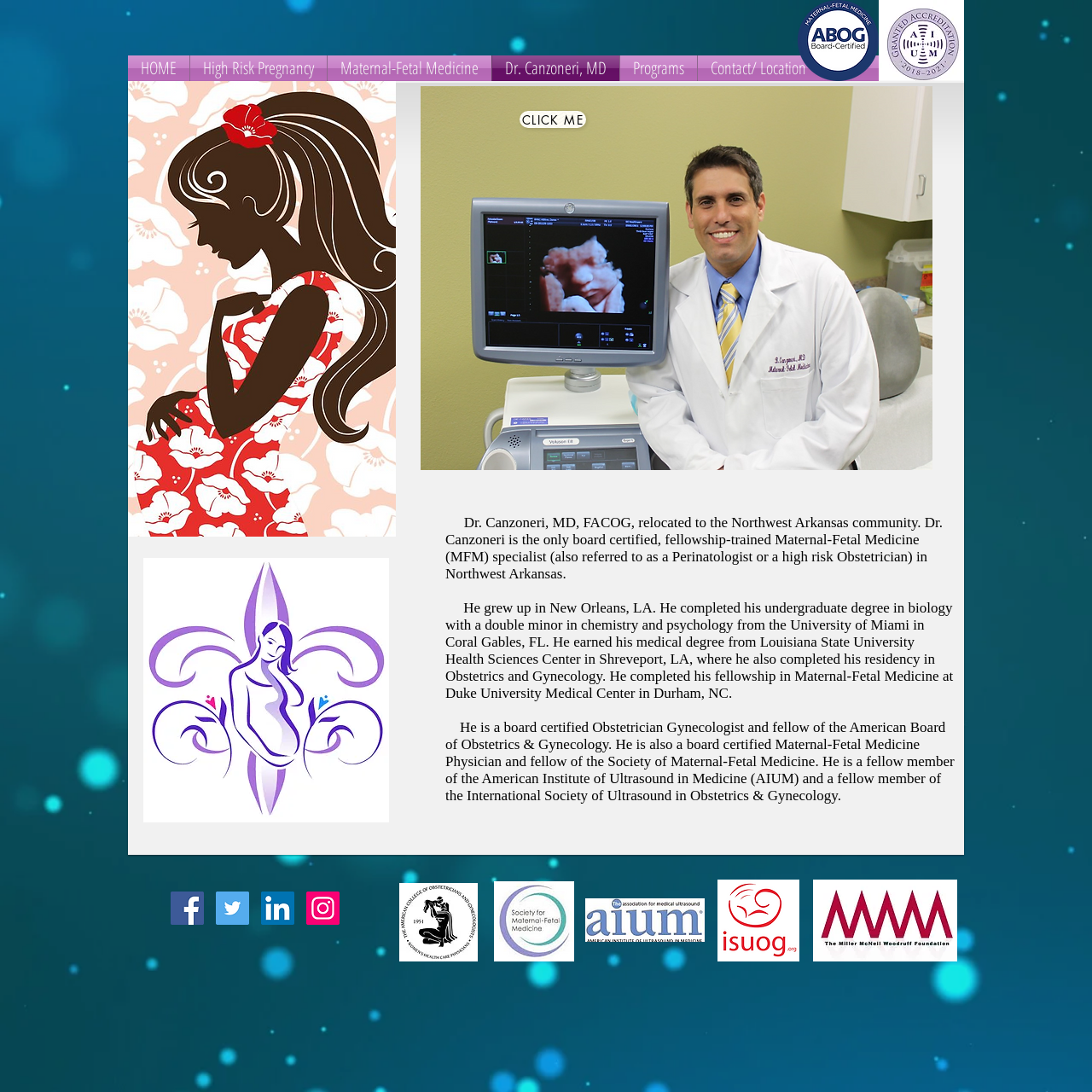Identify the bounding box coordinates of the area that should be clicked in order to complete the given instruction: "Click on the Dr. Canzoneri, MD link". The bounding box coordinates should be four float numbers between 0 and 1, i.e., [left, top, right, bottom].

[0.451, 0.051, 0.567, 0.074]